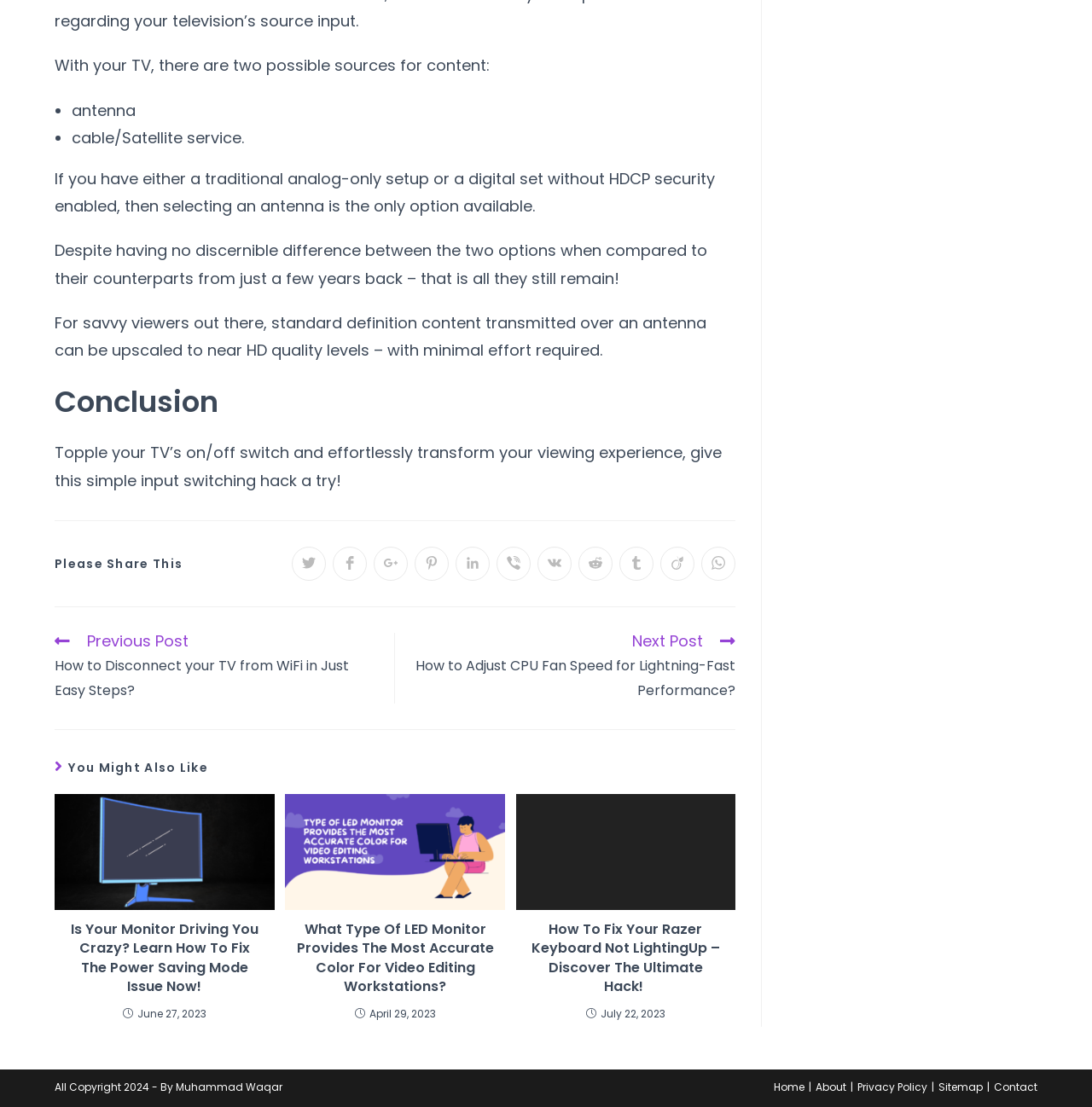Please study the image and answer the question comprehensively:
What is the date of the second recommended article?

The webpage lists several article recommendations, and the second one has a date of 'April 29, 2023' mentioned below its title.